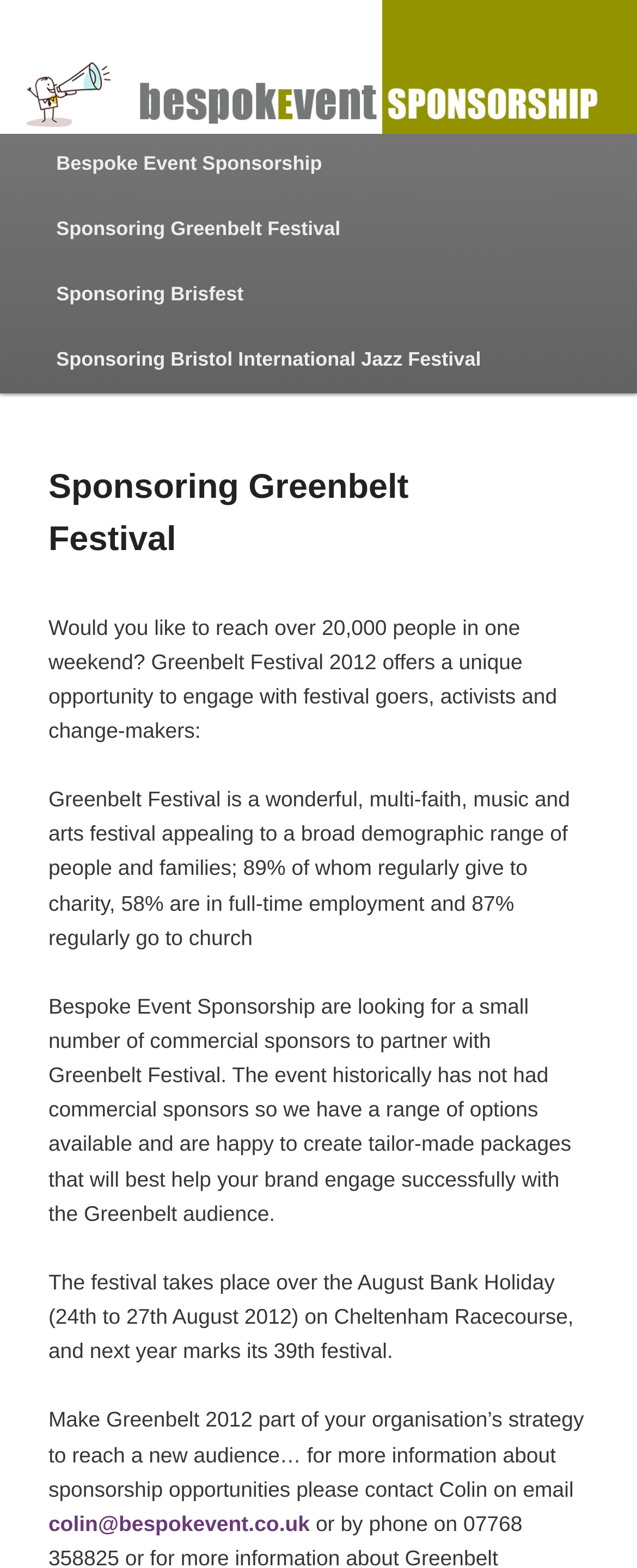Please analyze the image and give a detailed answer to the question:
What type of event is Greenbelt Festival?

Based on the webpage content, specifically the text 'Greenbelt Festival is a wonderful, multi-faith, music and arts festival appealing to a broad demographic range of people and families;', it can be inferred that Greenbelt Festival is a music and arts festival.